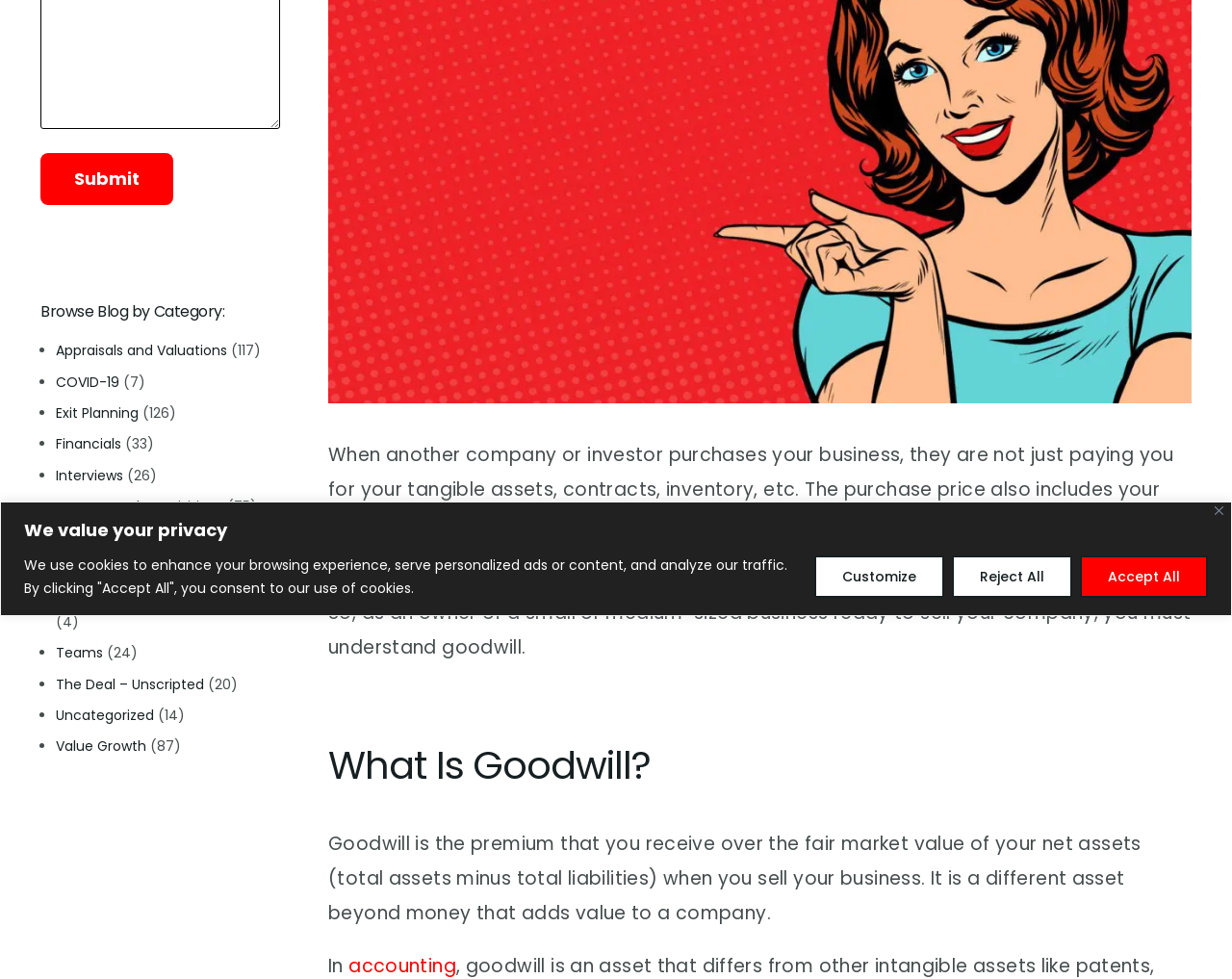Provide the bounding box coordinates for the UI element that is described by this text: "Appraisals and Valuations". The coordinates should be in the form of four float numbers between 0 and 1: [left, top, right, bottom].

[0.045, 0.348, 0.184, 0.368]